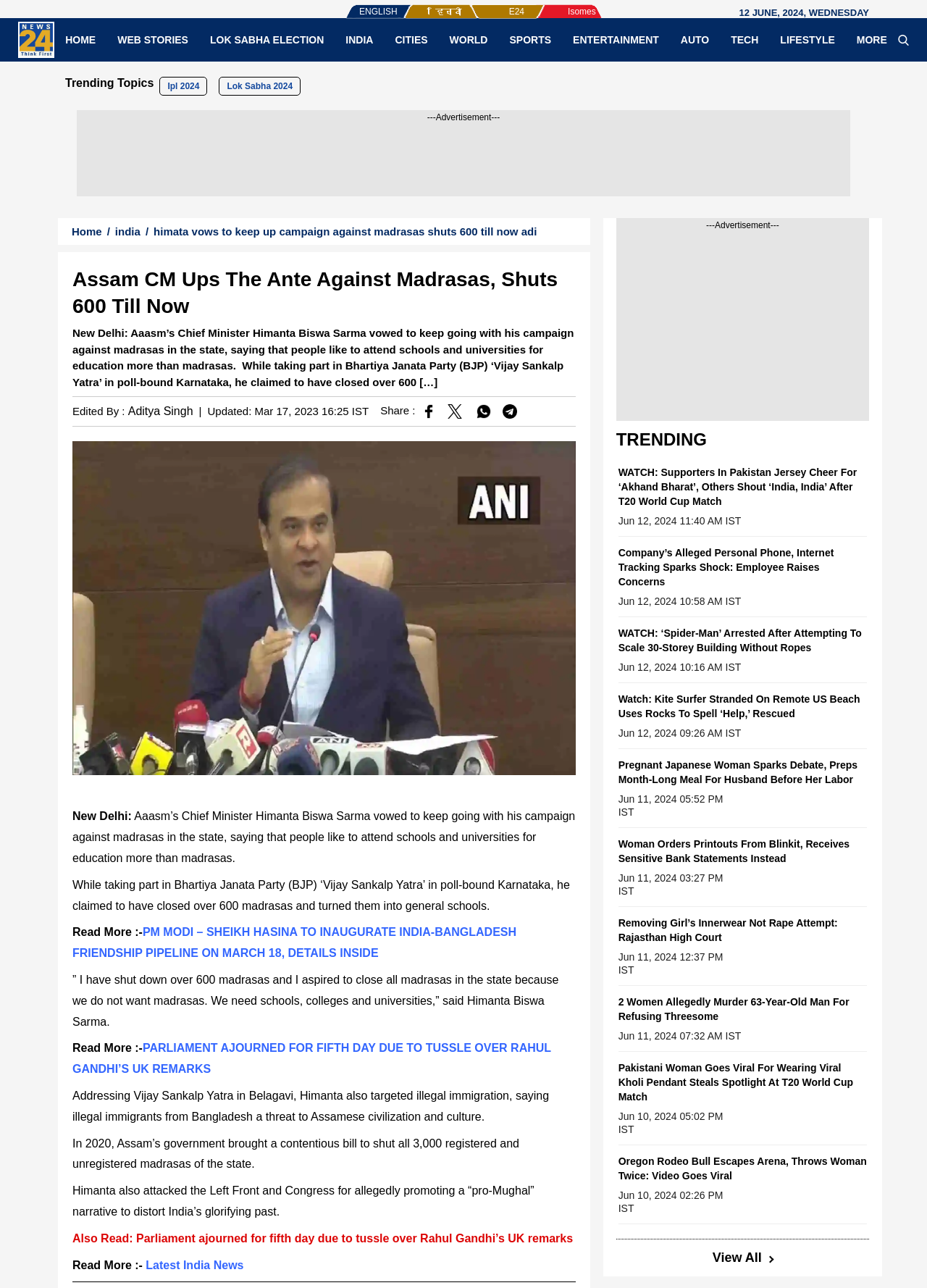What is the name of the author of the article?
Please use the visual content to give a single word or phrase answer.

Aditya Singh